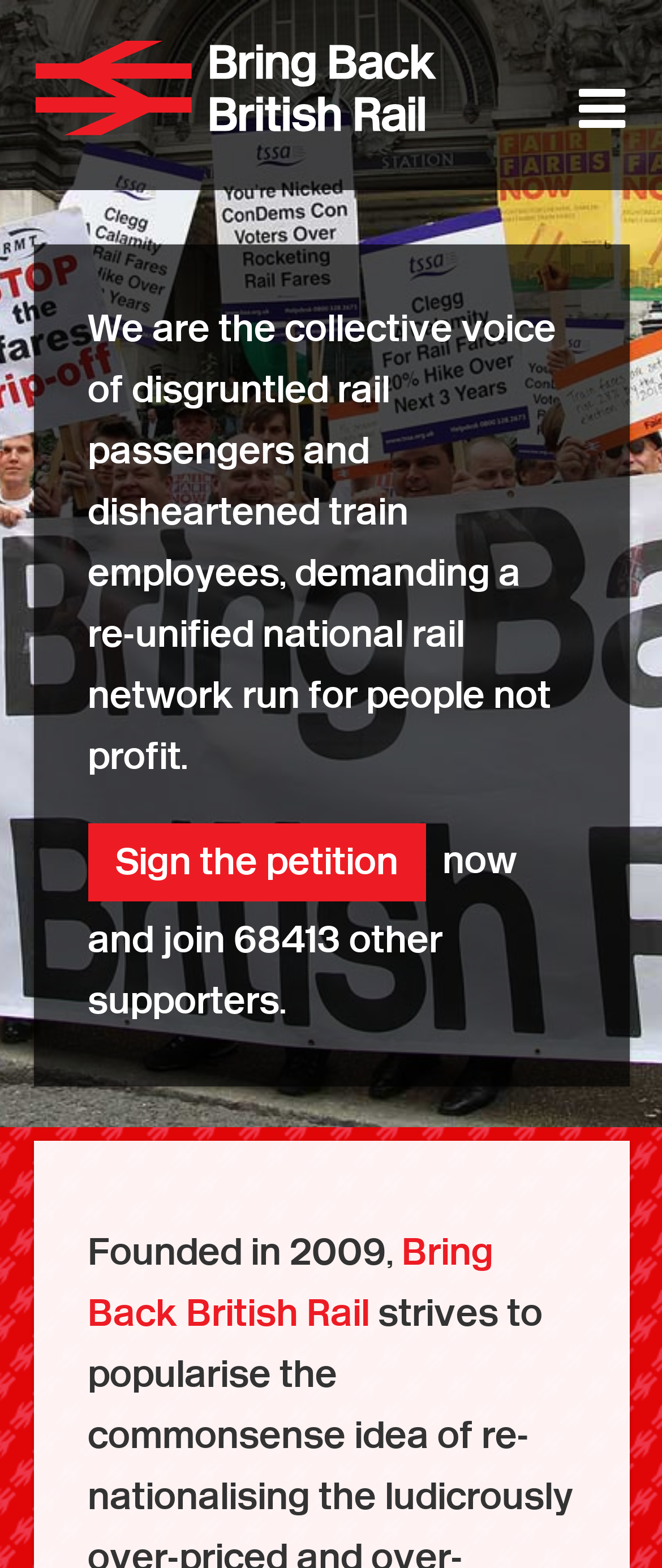Pinpoint the bounding box coordinates of the element to be clicked to execute the instruction: "Visit the Facebook page".

[0.05, 0.269, 0.95, 0.324]